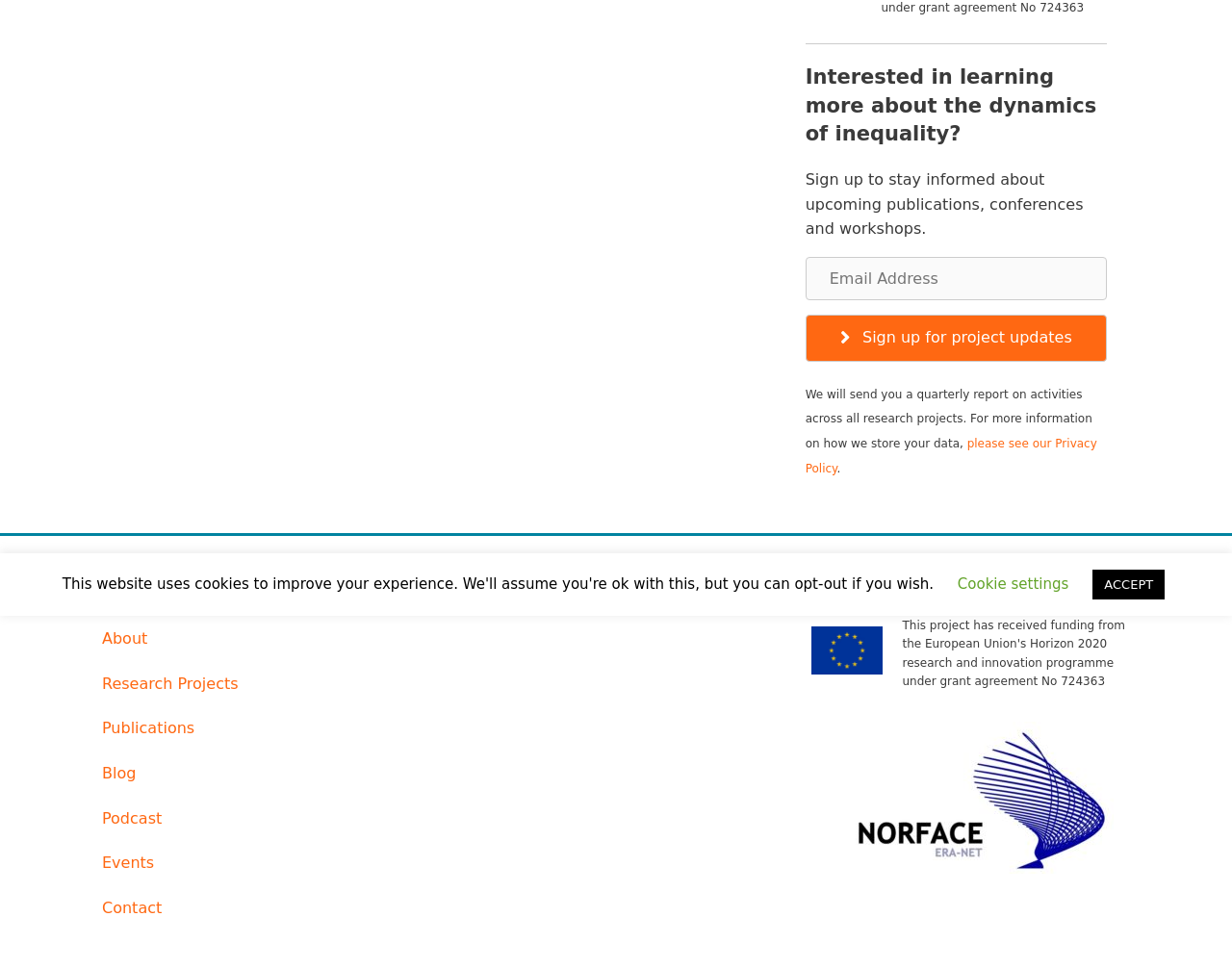Please provide the bounding box coordinates for the UI element as described: "Cookie settings". The coordinates must be four floats between 0 and 1, represented as [left, top, right, bottom].

[0.777, 0.594, 0.867, 0.612]